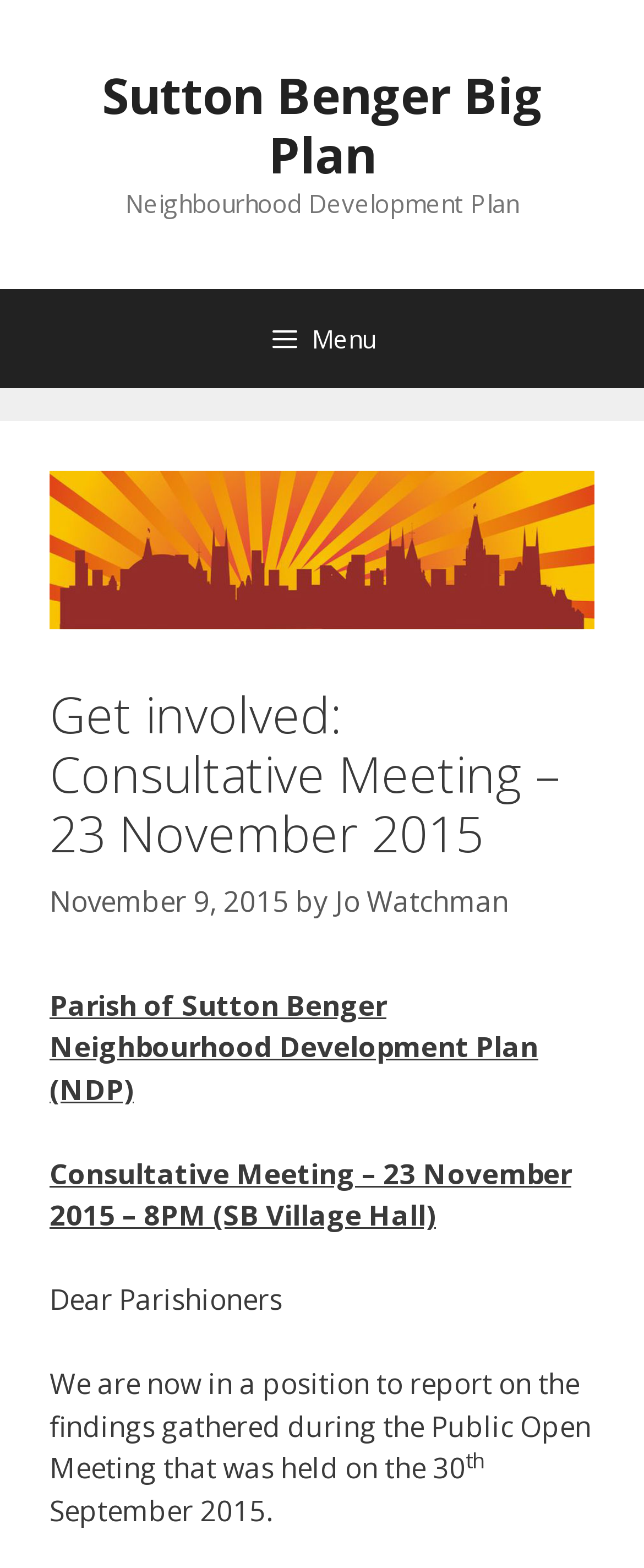Please respond to the question with a concise word or phrase:
What is the name of the plan?

Sutton Benger Big Plan